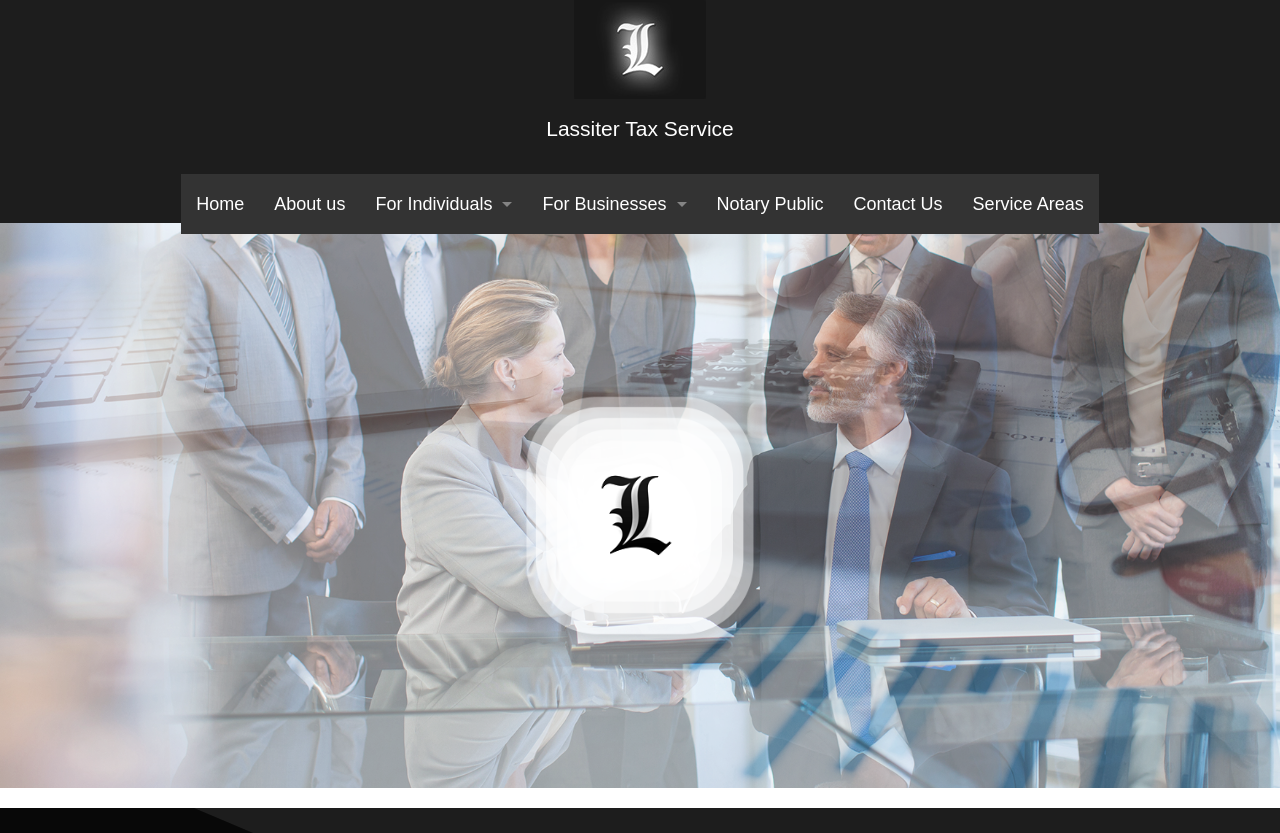Can you show the bounding box coordinates of the region to click on to complete the task described in the instruction: "Check the 'drinking laws in South Africa'"?

None